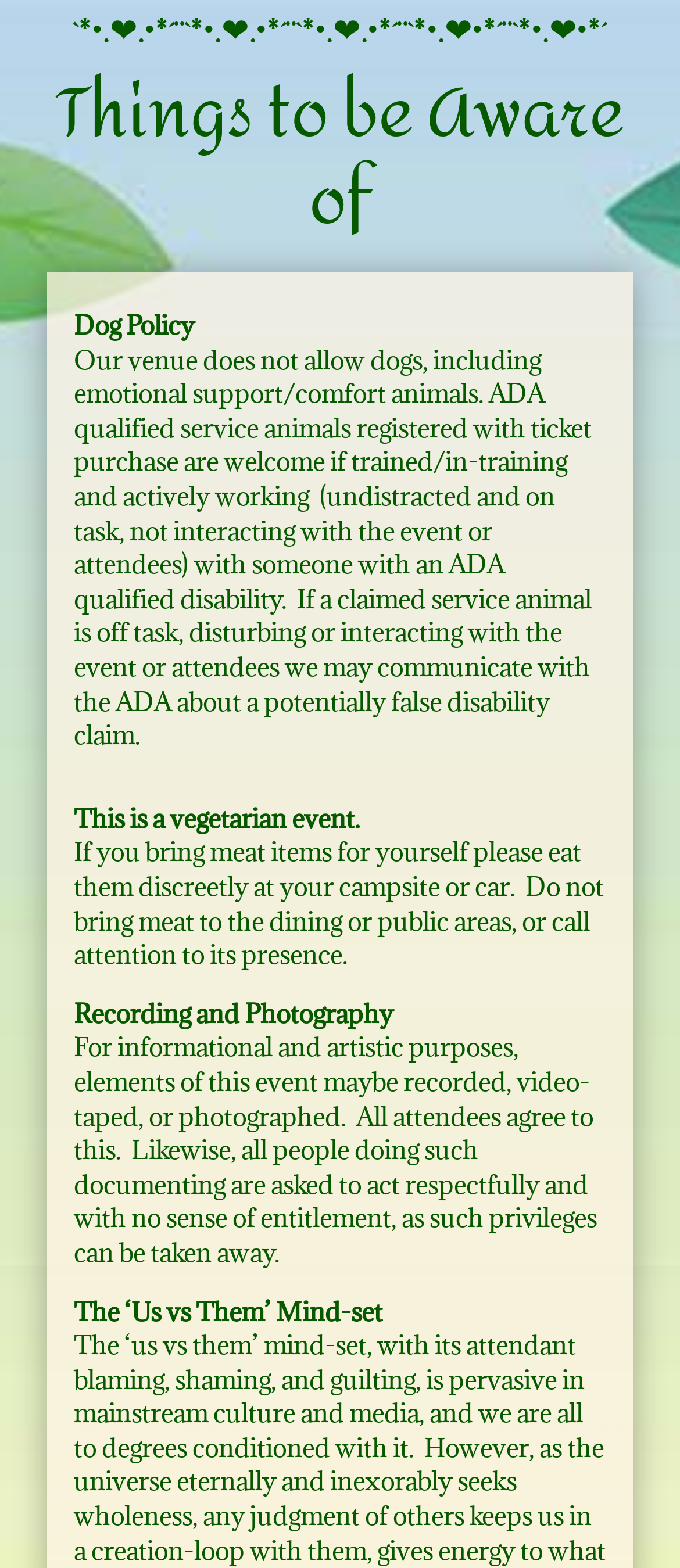Illustrate the webpage thoroughly, mentioning all important details.

The webpage is about "Things to be Aware of" related to Plants enChant. At the top, there is a decorative heading with hearts and stars, followed by a main heading "Things to be Aware of". Below the main heading, there are several sections of text, each with a bold title.

The first section is about the "Dog Policy", which states that dogs, including emotional support animals, are not allowed in the venue, except for ADA-qualified service animals. The policy is explained in detail, including the requirements for service animals to be welcome.

The next section is about the event being vegetarian, and attendees are asked not to bring meat items to the dining or public areas. They are allowed to eat meat discreetly at their campsite or car.

The third section is about "Recording and Photography", which informs attendees that the event may be recorded, video-taped, or photographed for informational and artistic purposes. All attendees agree to this, and those documenting the event are asked to act respectfully.

The final section is about "The ‘Us vs Them’ Mind-set", which discusses how this mindset is pervasive in mainstream culture and media, and how it can be conditioned in individuals.